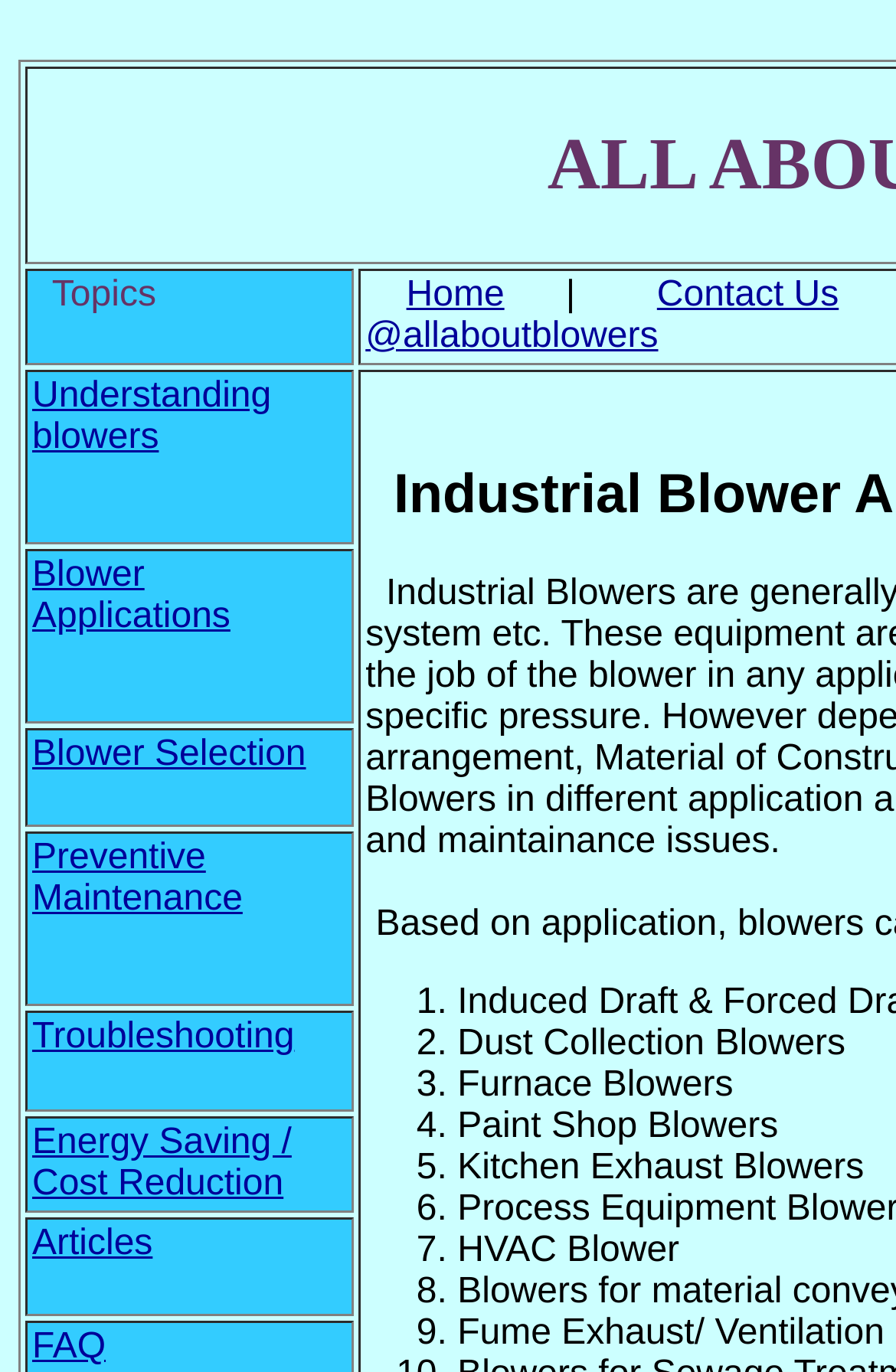Find the bounding box coordinates for the area that must be clicked to perform this action: "Learn about Dust Collection Blowers".

[0.51, 0.746, 0.944, 0.775]